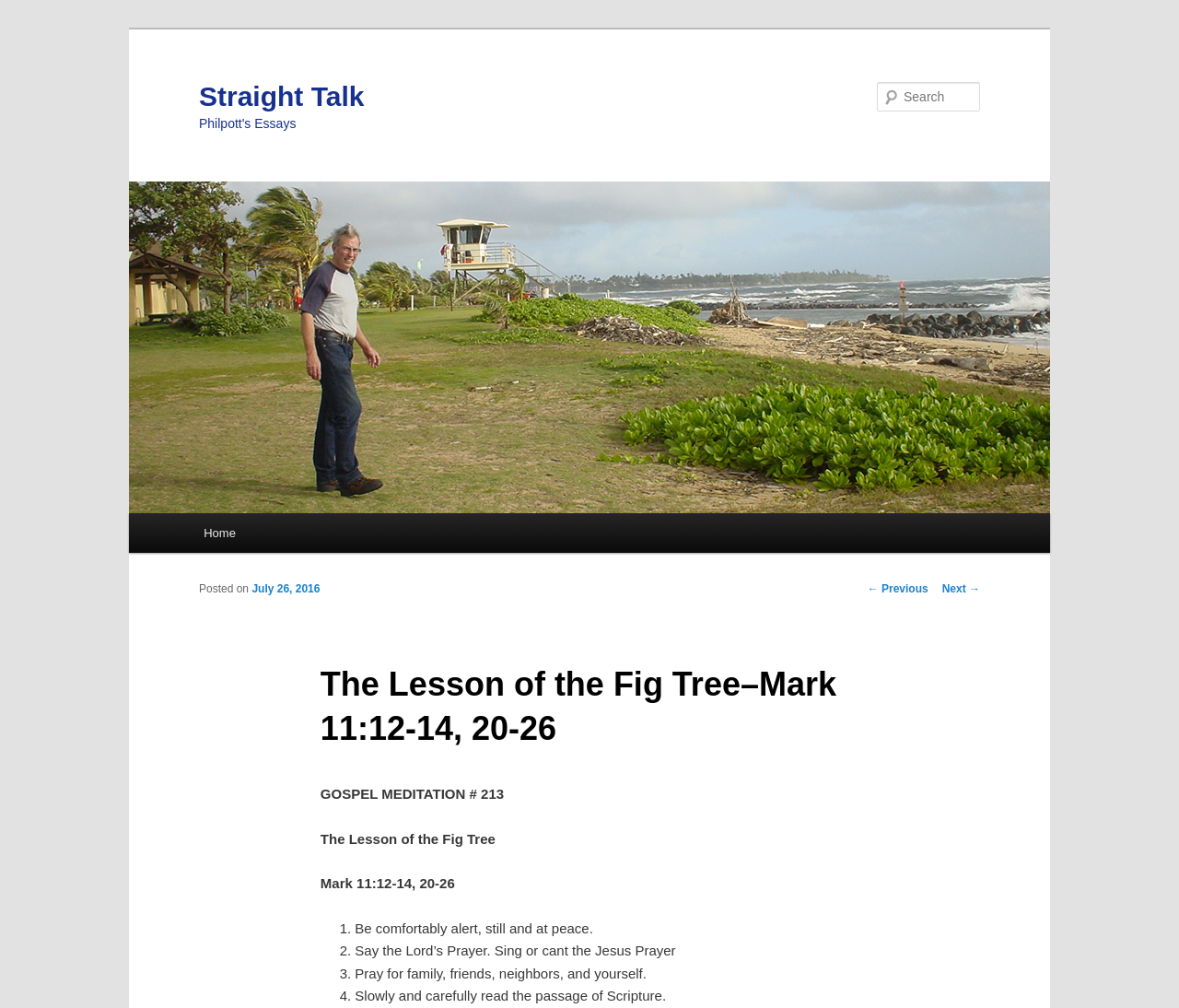Answer the question below with a single word or a brief phrase: 
What is the title of the post?

The Lesson of the Fig Tree–Mark 11:12-14, 20-26